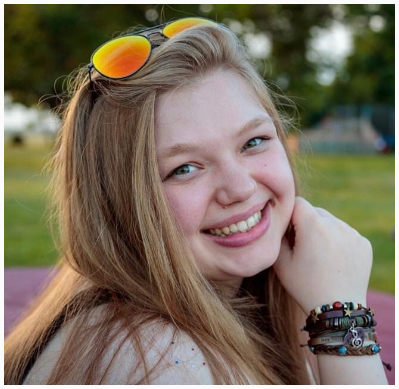Provide a comprehensive description of the image.

The image features a cheerful young woman named Rachel Larsen, who appears to be enjoying some time outdoors. She is smiling brightly, showcasing her friendly demeanor. Rachel has long, wavy hair and is wearing stylish sunglasses with a yellow tint, which add a fun touch to her relaxed look. She rests her chin on her hand, revealing multiple colorful beaded bracelets that adorn her wrist. The background of the image shows a green park-like setting, suggesting a casual, sunny day.

Rachel is identified as a music teacher and freelance pianist, holding a Master of Music with an emphasis in Piano Performance. With over ten years of teaching experience, she is passionate about piano technique and the art of healthy piano playing, embodying a lifelong learning spirit. Her connection with students is highlighted by her belief that they teach her as much as she teaches them. This image captures not only her joyful personality but also the essence of someone deeply involved in music education.